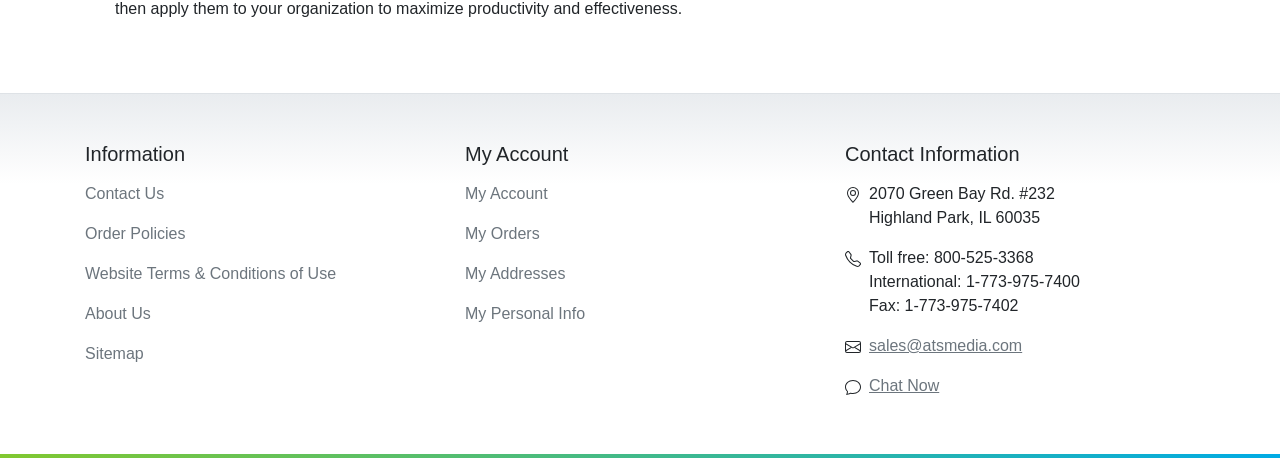Locate the bounding box coordinates of the element that should be clicked to execute the following instruction: "Start a chat".

[0.679, 0.823, 0.734, 0.861]